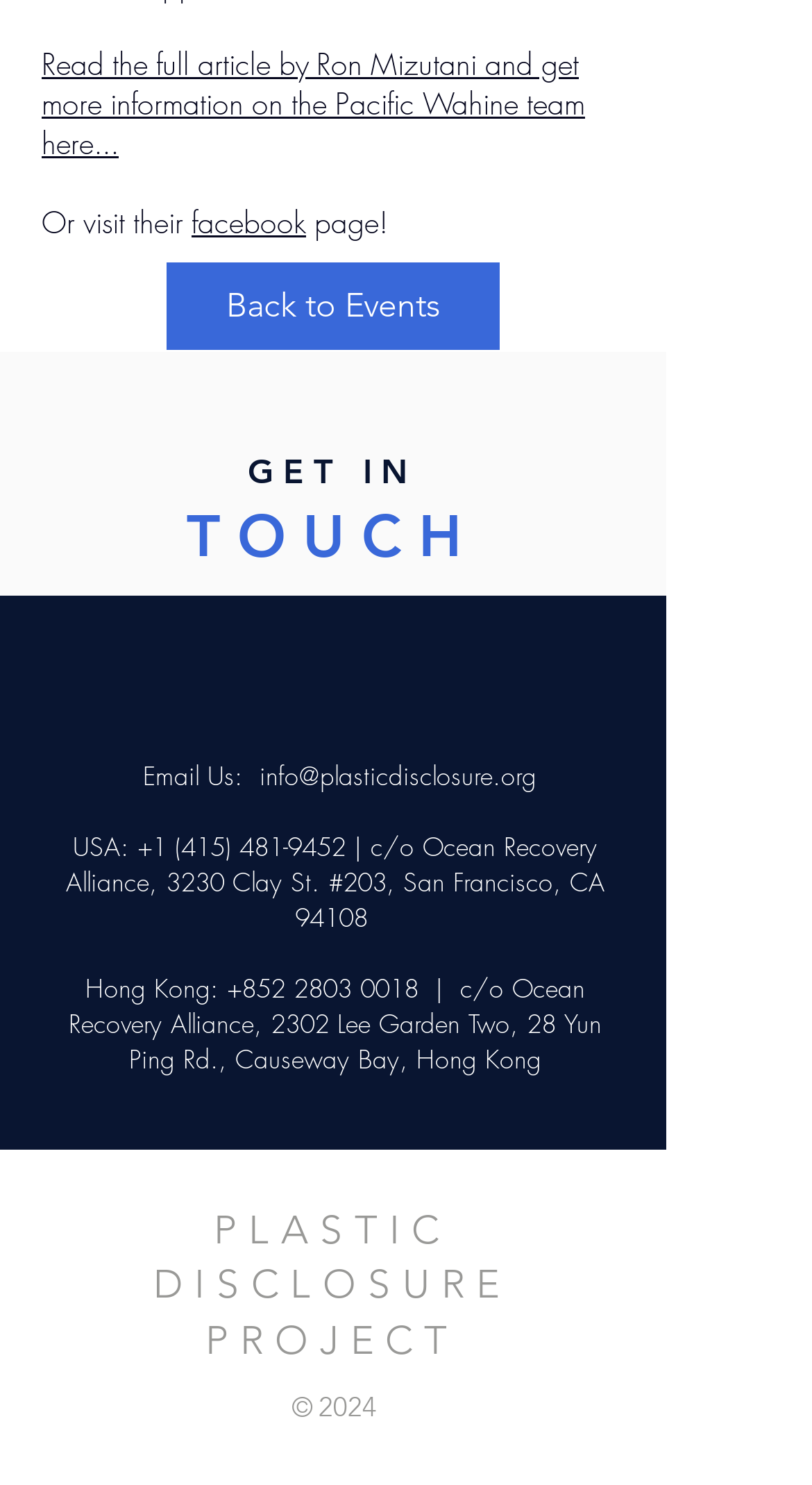Could you indicate the bounding box coordinates of the region to click in order to complete this instruction: "Report the post".

None